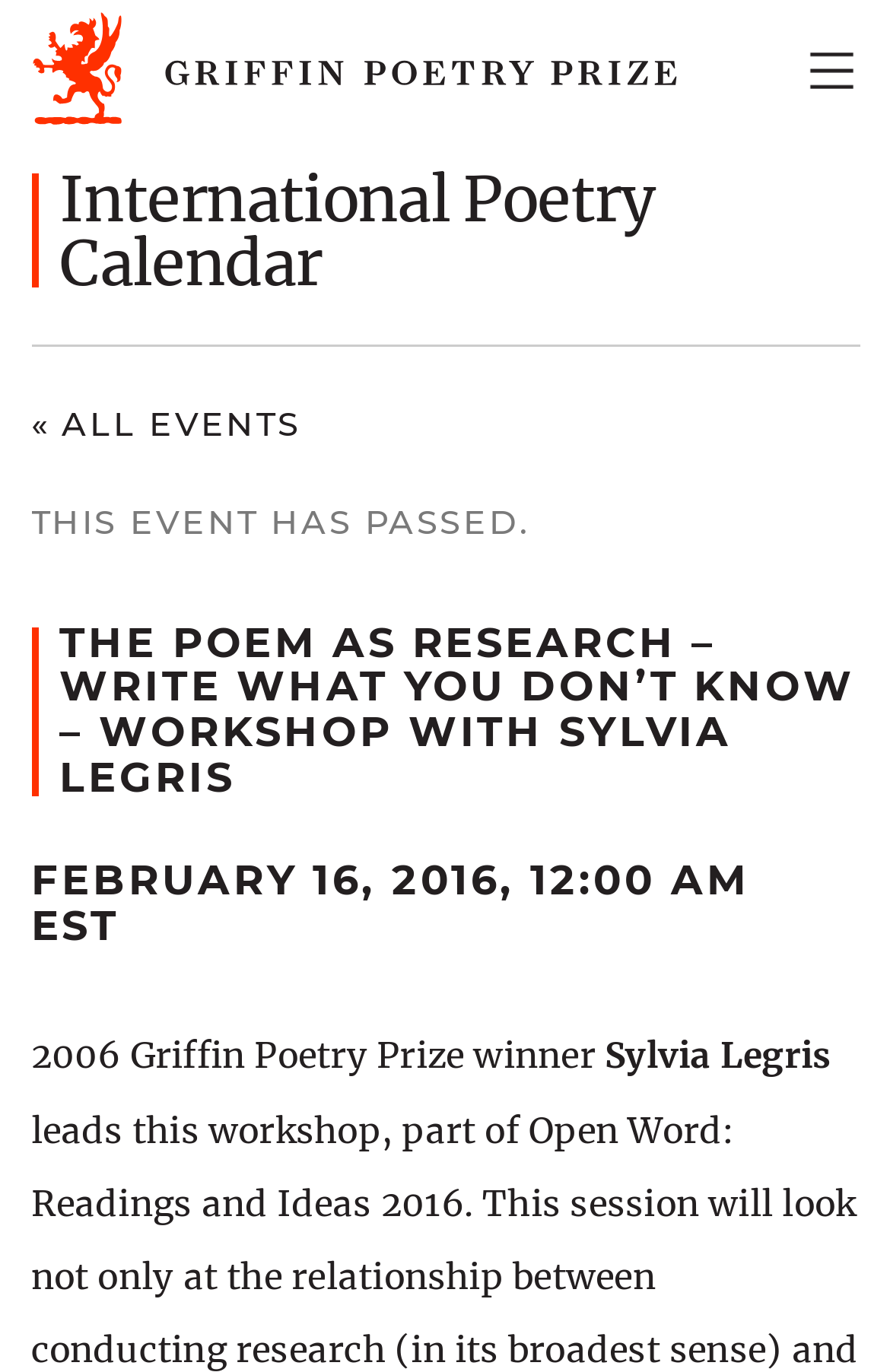What is the main heading displayed on the webpage? Please provide the text.

The Poem as Research – Write what you don’t know – workshop with Sylvia Legris